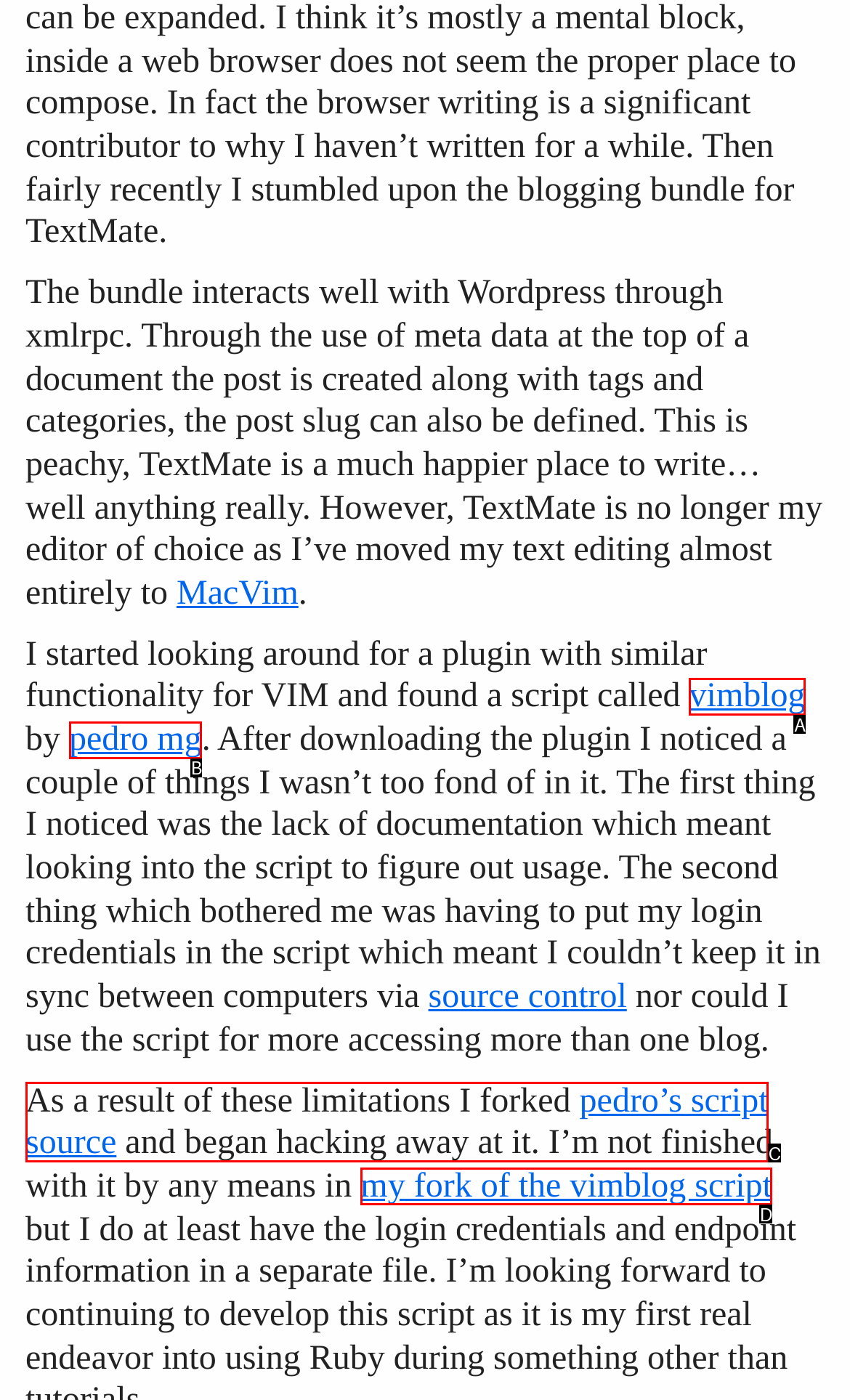Point out the option that best suits the description: vimblog
Indicate your answer with the letter of the selected choice.

A